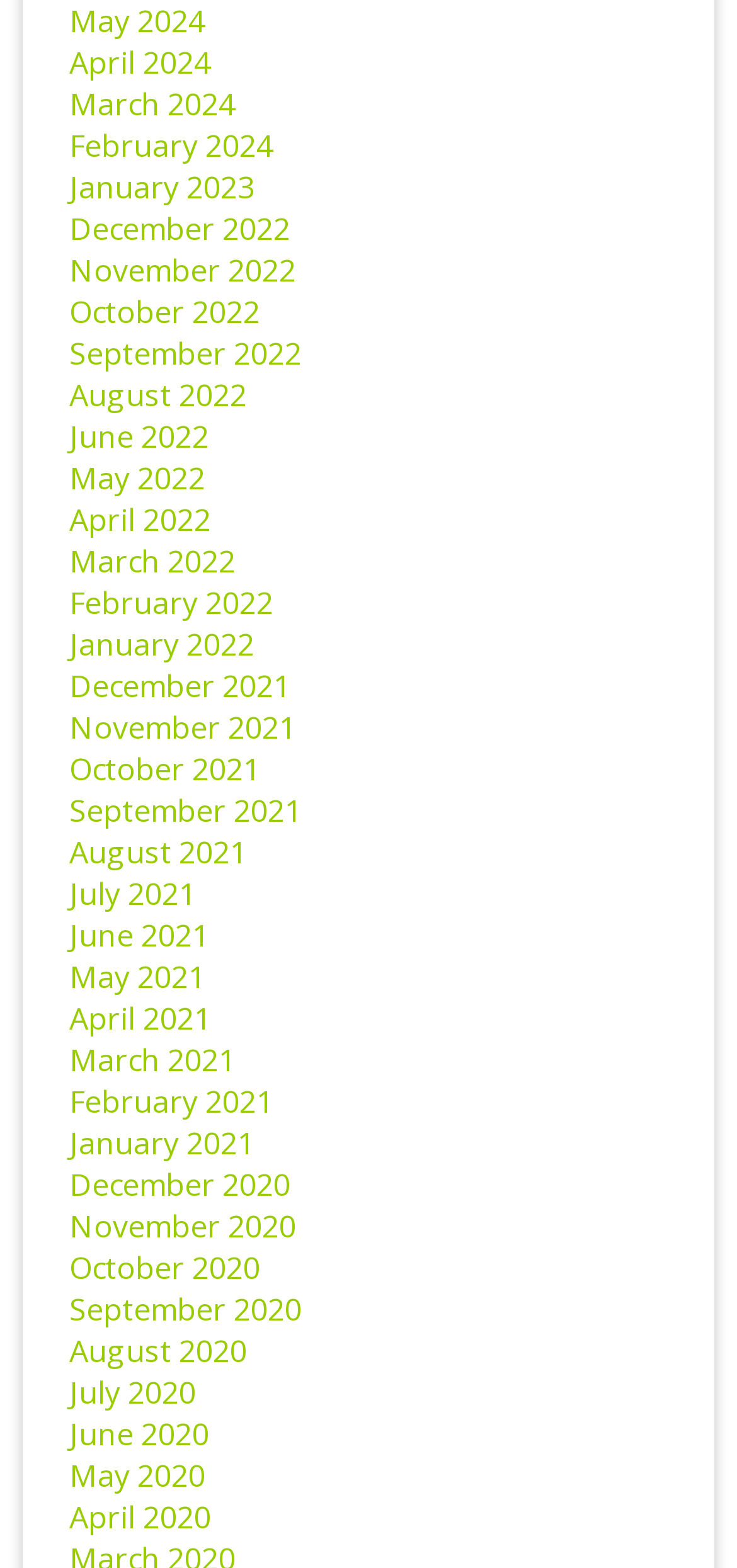Please specify the bounding box coordinates of the clickable section necessary to execute the following command: "View August 2020".

[0.094, 0.848, 0.335, 0.875]